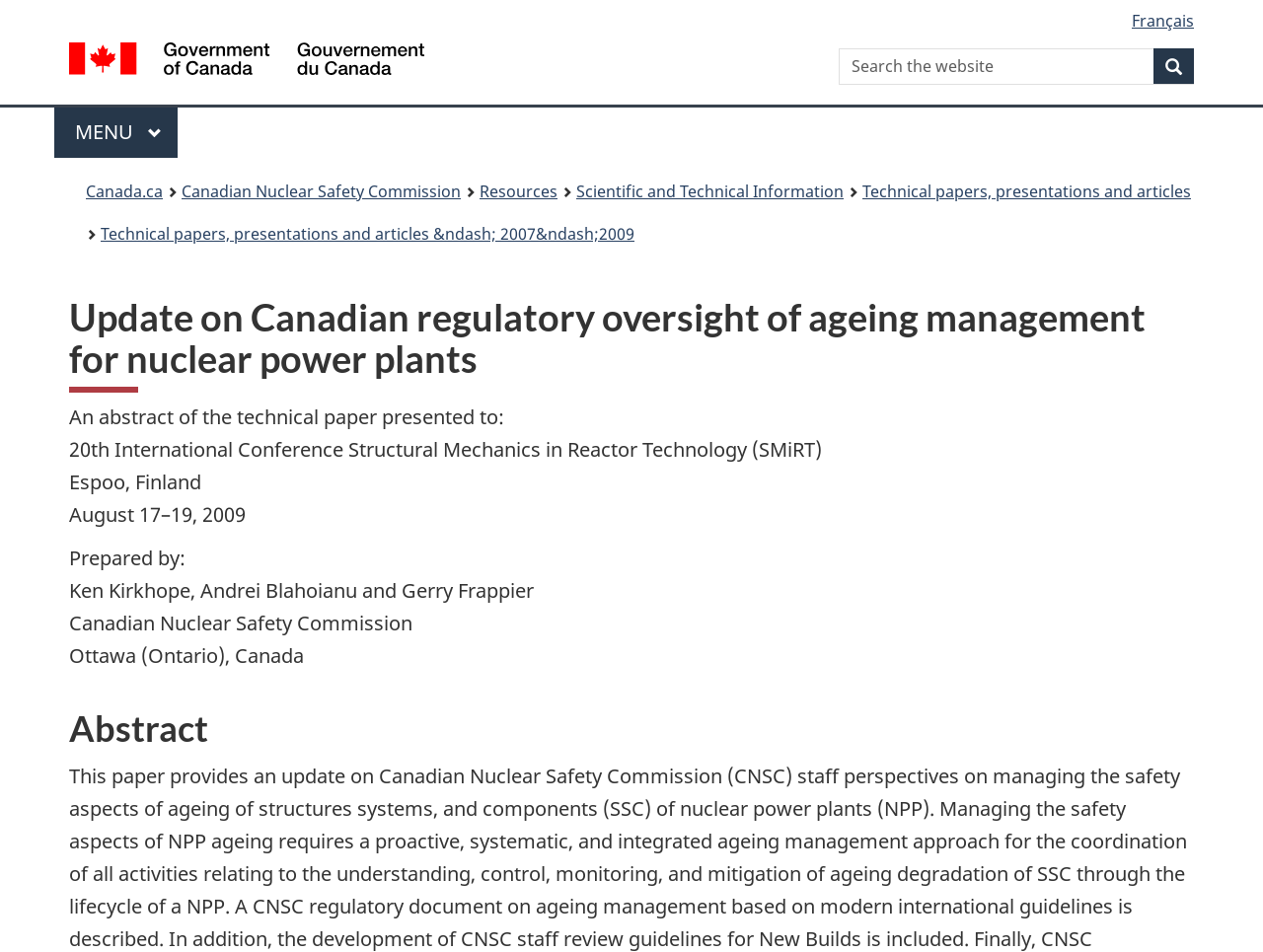Can you give a comprehensive explanation to the question given the content of the image?
What is the topic of the technical paper?

The topic of the technical paper is ageing management for nuclear power plants because the heading 'Update on Canadian regulatory oversight of ageing management for nuclear power plants' suggests that the paper is about the Canadian regulatory oversight of ageing management for nuclear power plants, and the abstract of the paper is presented on the webpage.